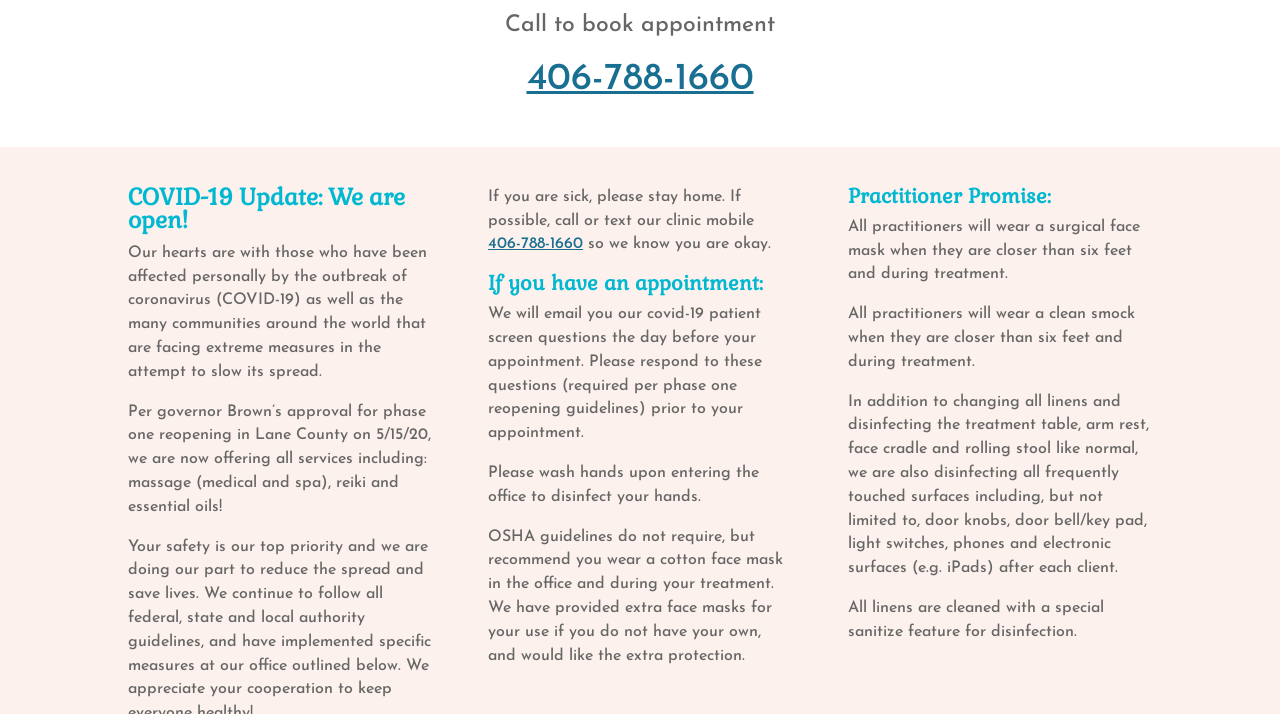Refer to the image and provide an in-depth answer to the question:
How are linens cleaned in the clinic?

The webpage mentions that all linens are cleaned with a special sanitize feature for disinfection, indicating a high level of cleanliness and hygiene in the clinic.